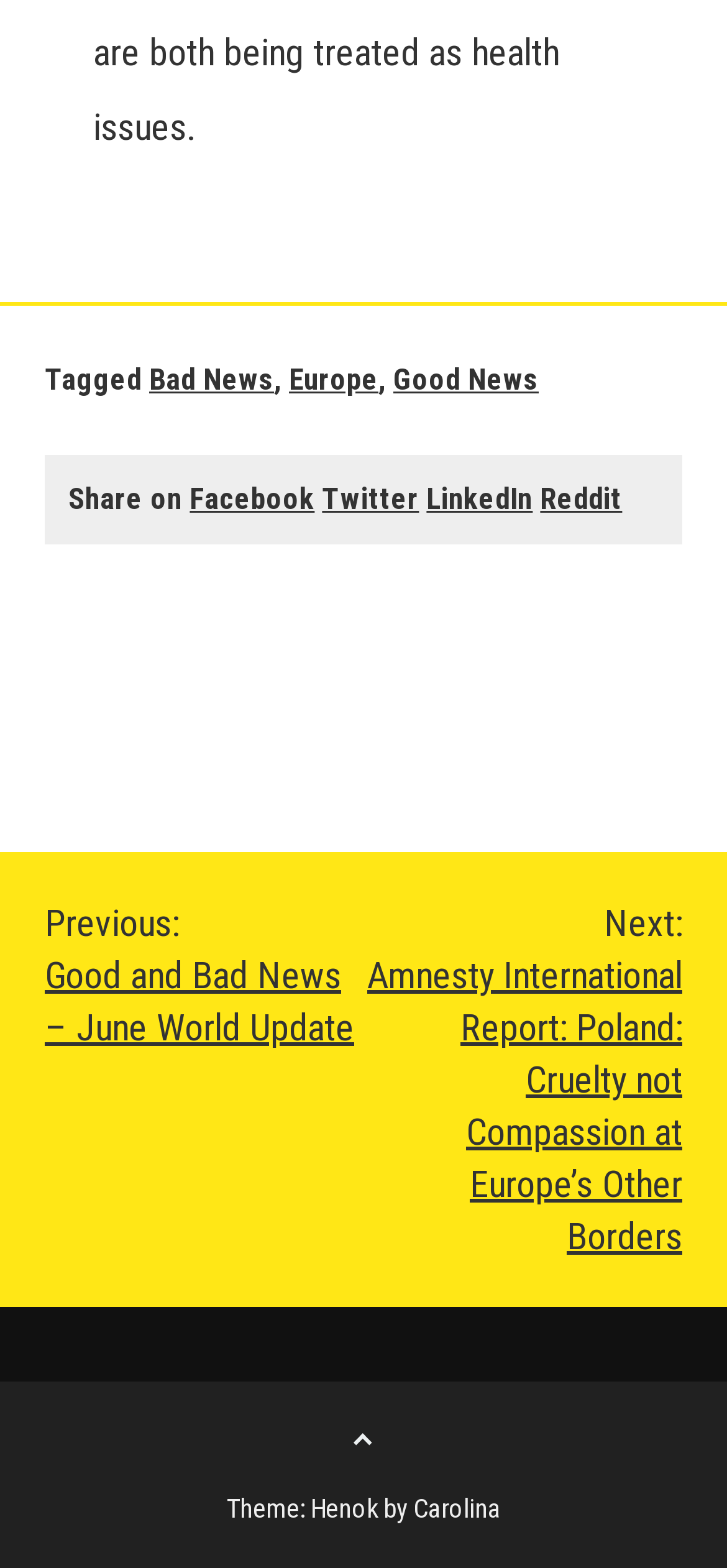Pinpoint the bounding box coordinates of the clickable element to carry out the following instruction: "Go to the top."

[0.491, 0.908, 0.509, 0.929]